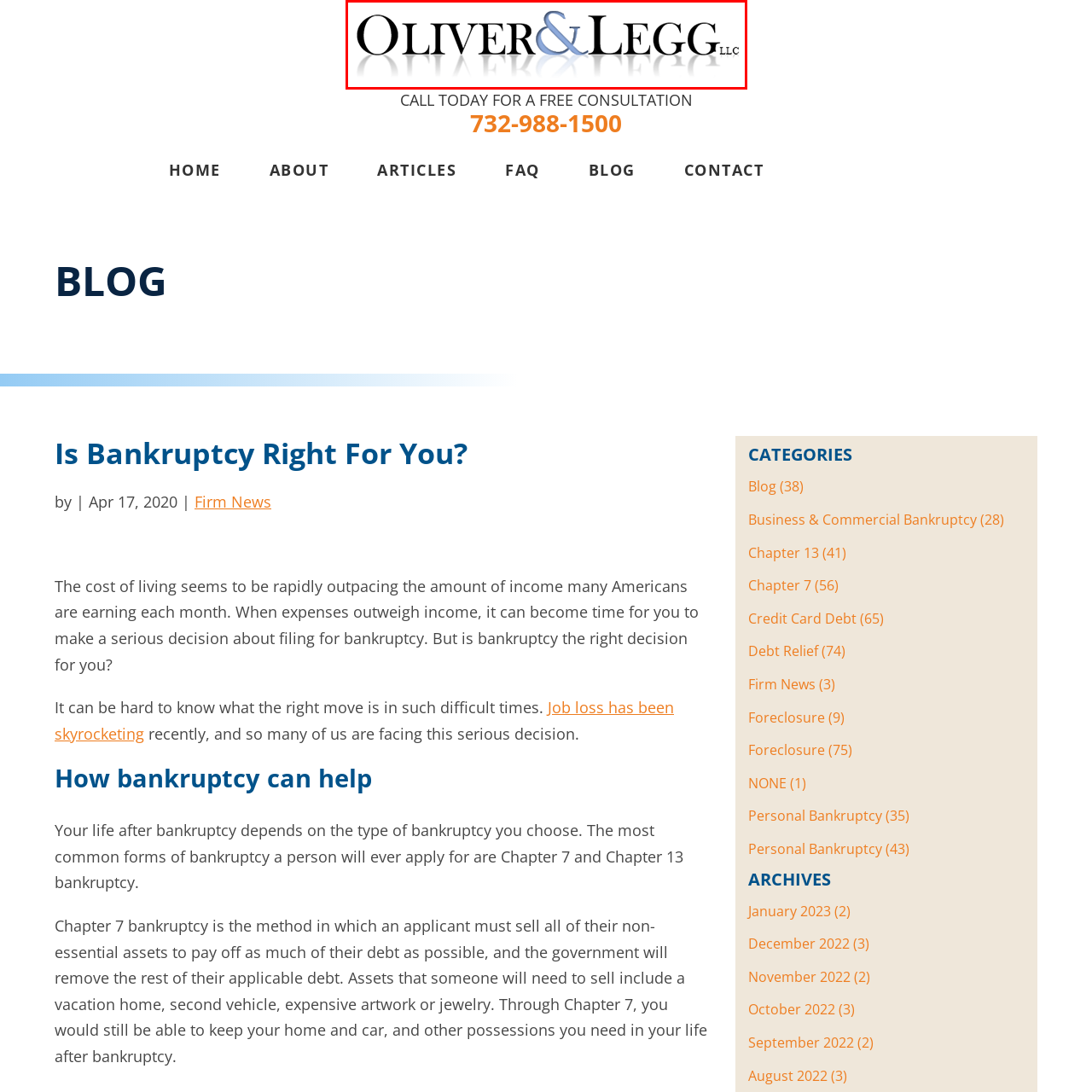What kind of image does the logo suggest?
Focus on the image section enclosed by the red bounding box and answer the question thoroughly.

The caption describes the overall aesthetic of the logo as modern and trustworthy, which is suitable for a legal practice dedicated to assisting clients with financial challenges.